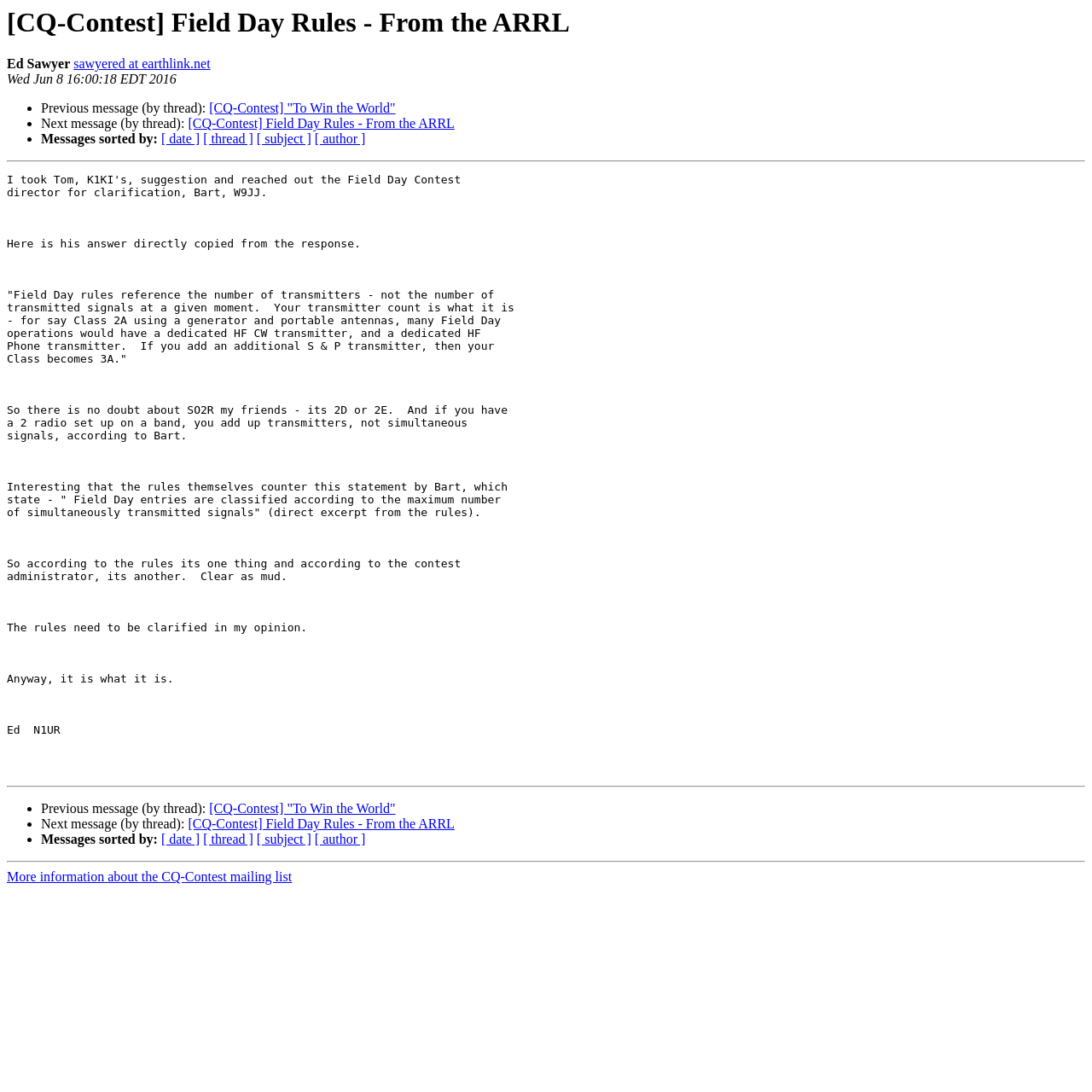Extract the primary header of the webpage and generate its text.

[CQ-Contest] Field Day Rules - From the ARRL